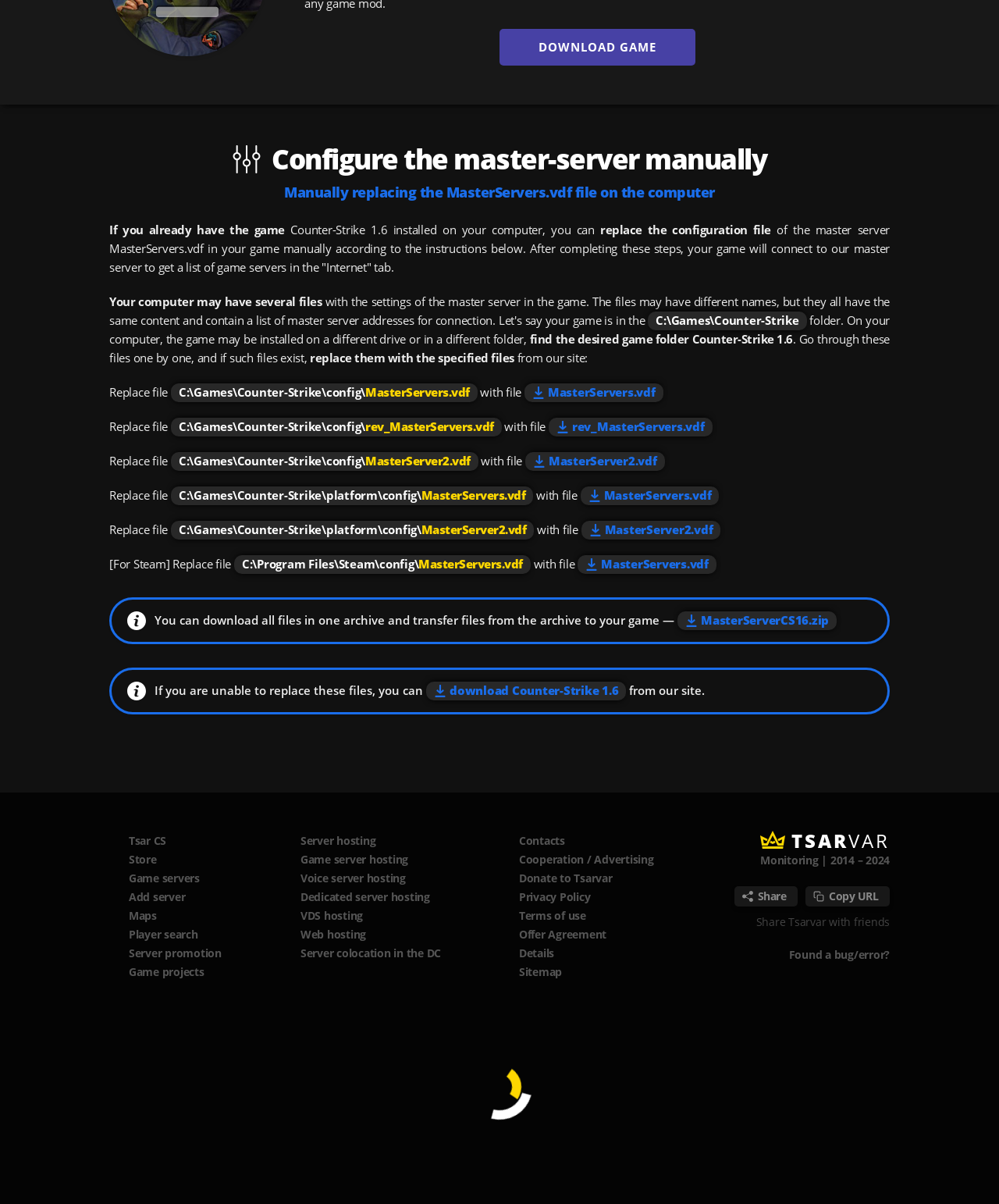Select the bounding box coordinates of the element I need to click to carry out the following instruction: "Replace the MasterServers.vdf file".

[0.525, 0.318, 0.664, 0.334]